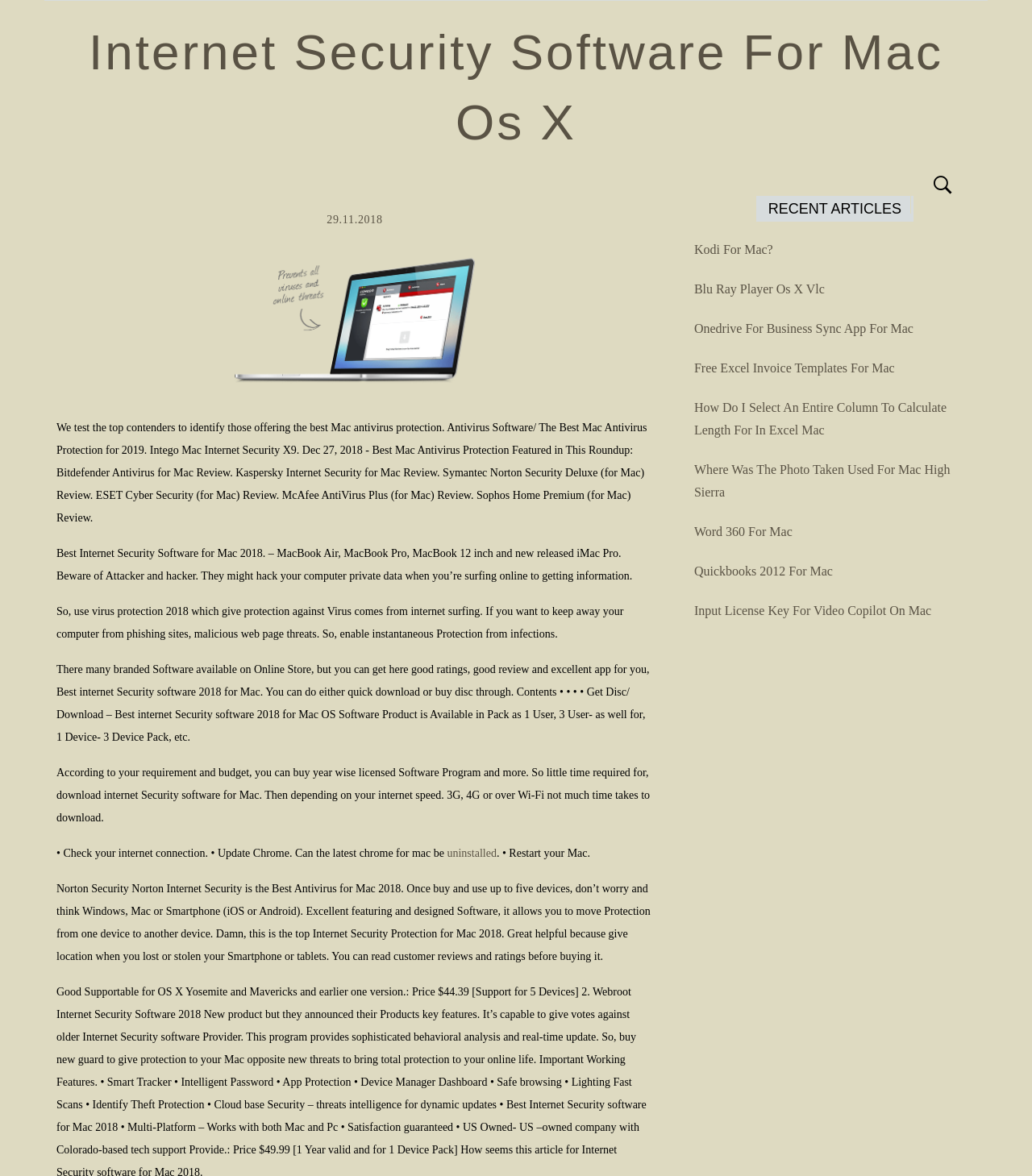Please determine the bounding box coordinates of the clickable area required to carry out the following instruction: "Enter the contest". The coordinates must be four float numbers between 0 and 1, represented as [left, top, right, bottom].

None